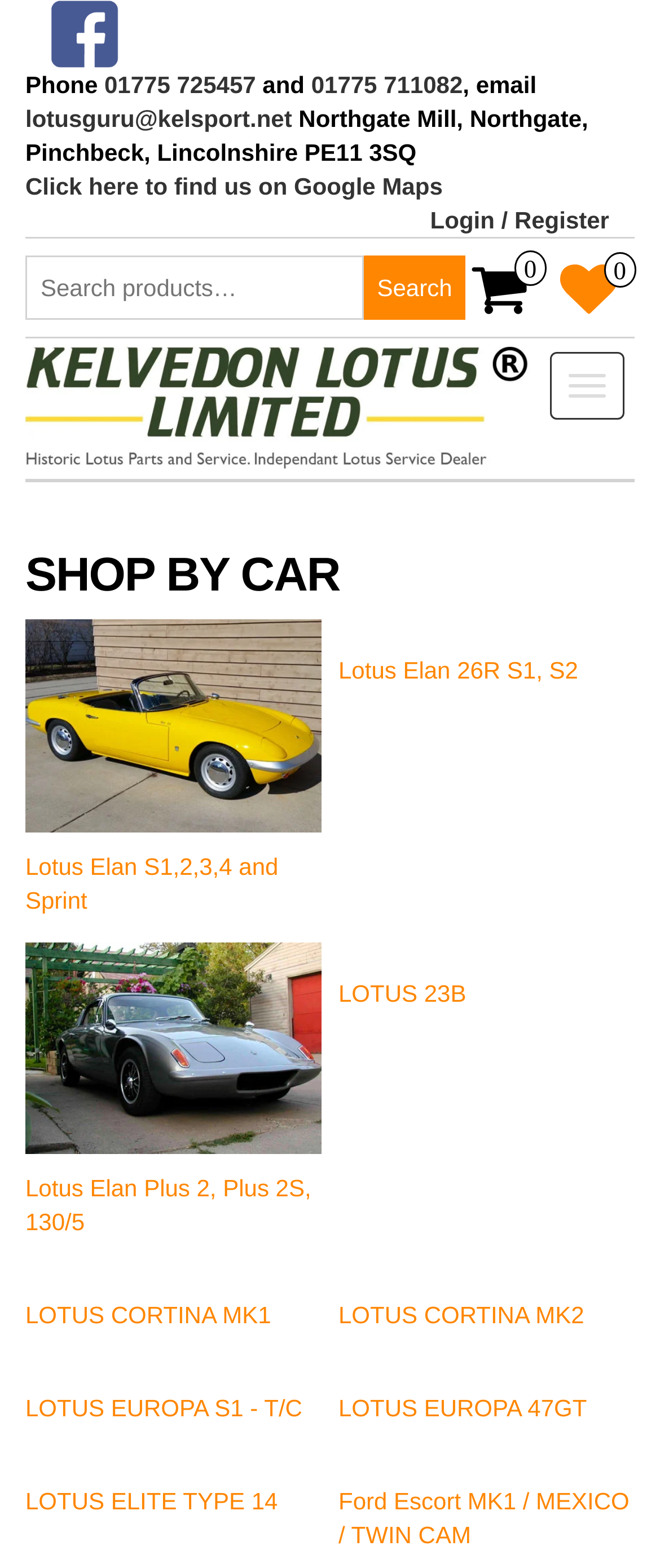Please identify the bounding box coordinates of the element's region that I should click in order to complete the following instruction: "Contact us via phone". The bounding box coordinates consist of four float numbers between 0 and 1, i.e., [left, top, right, bottom].

[0.158, 0.045, 0.388, 0.063]